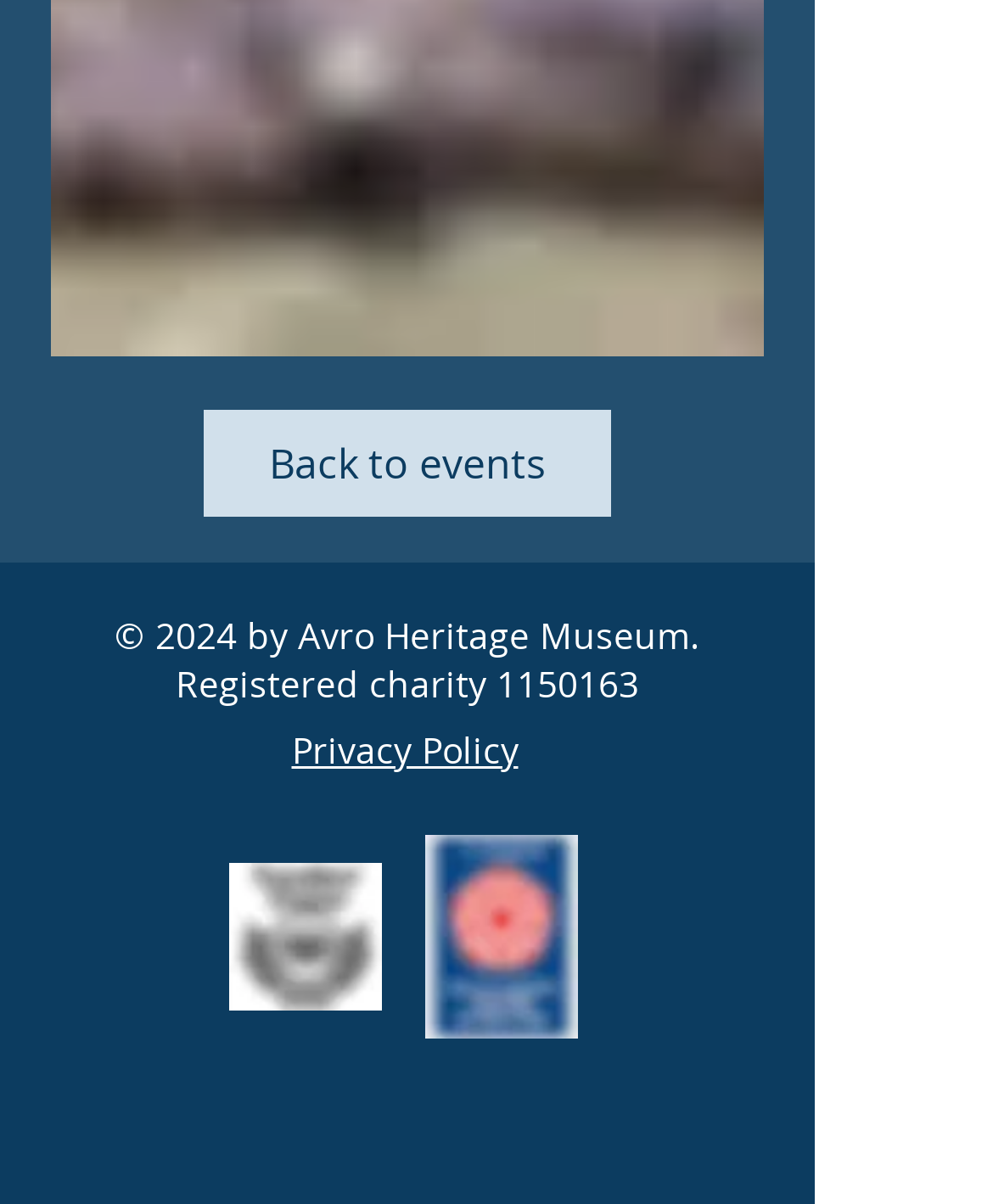What is the copyright year?
Use the image to answer the question with a single word or phrase.

2024